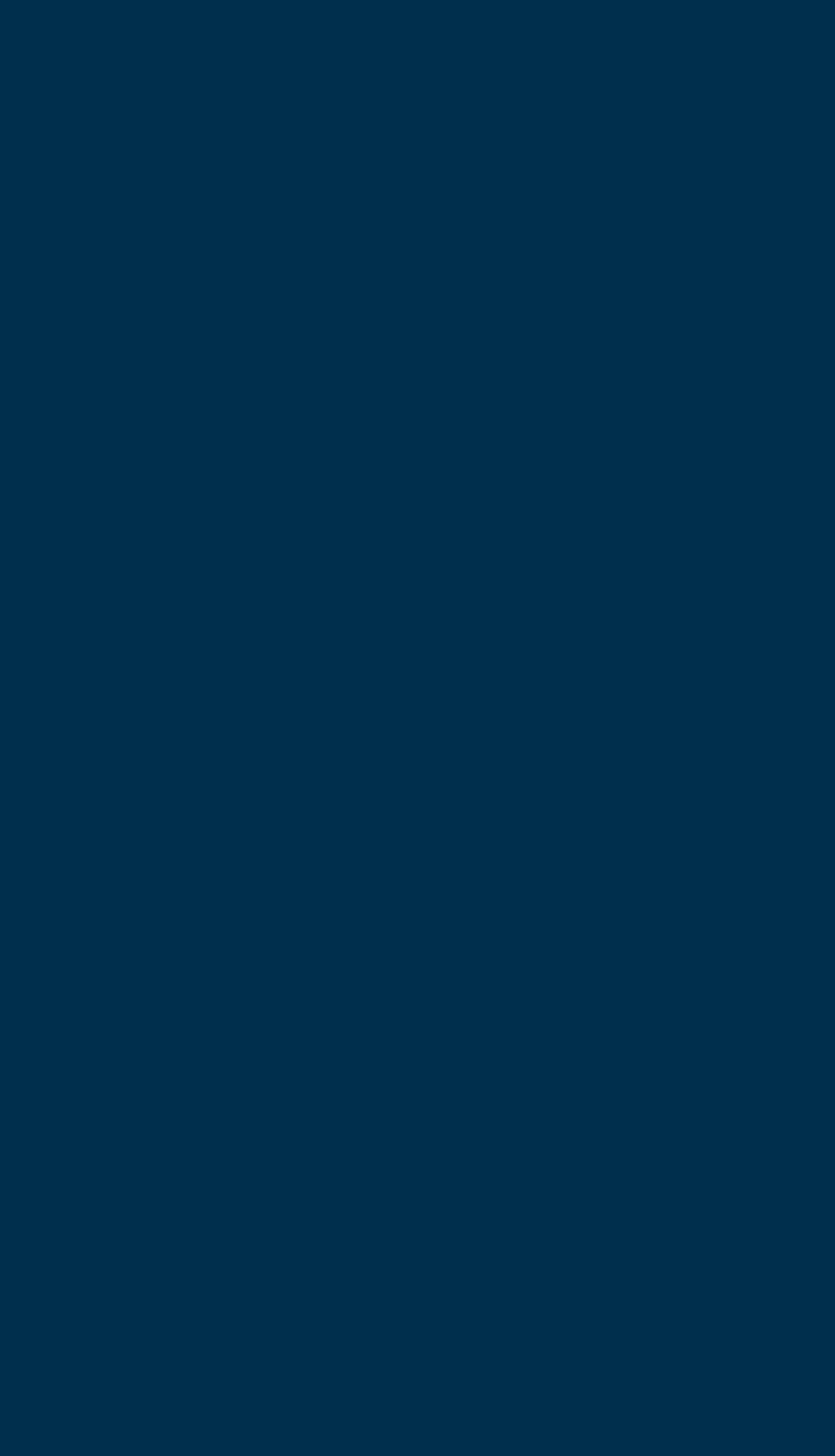Highlight the bounding box coordinates of the region I should click on to meet the following instruction: "Search for something".

[0.118, 0.585, 0.248, 0.61]